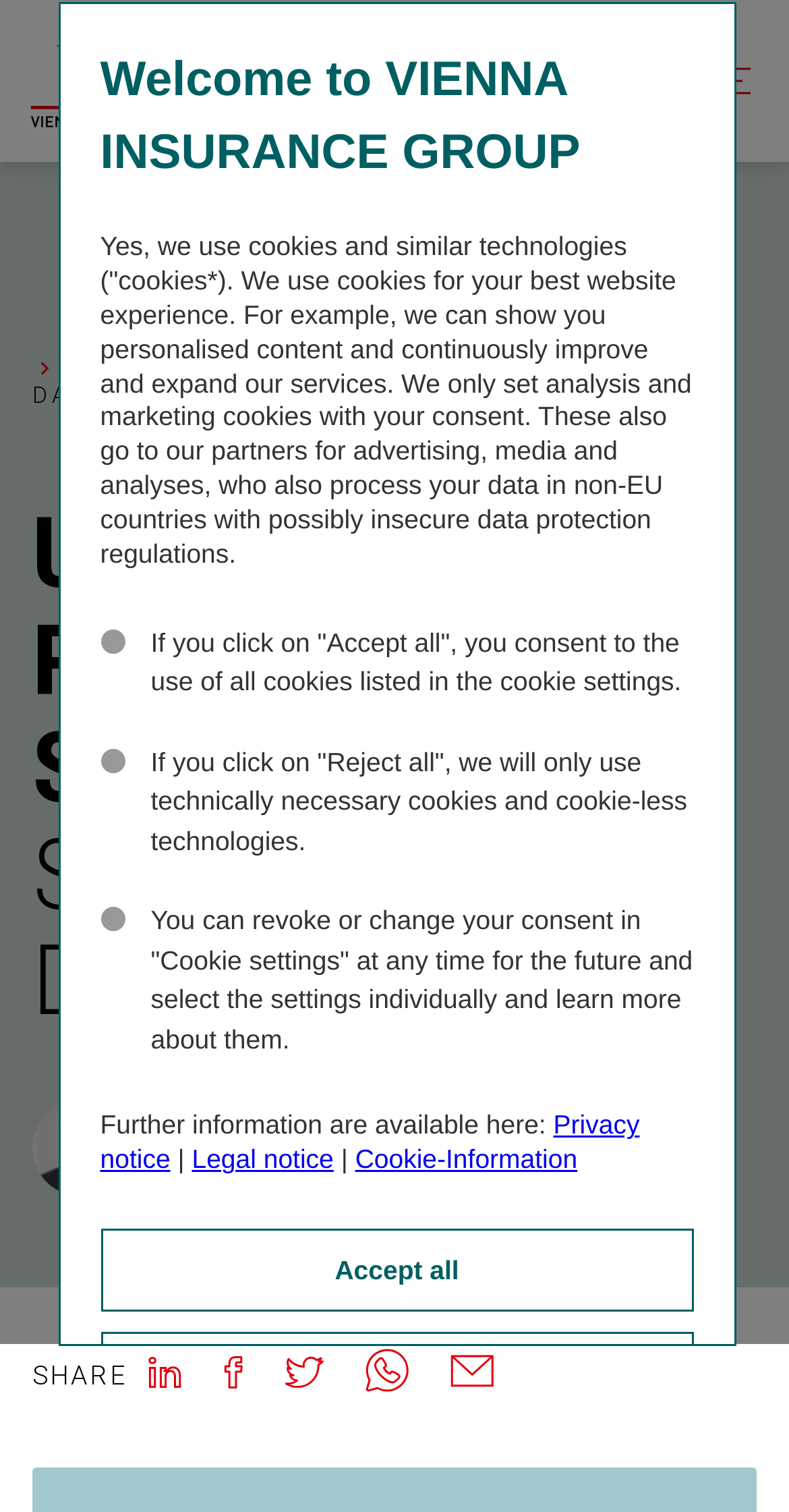Provide a brief response to the question below using a single word or phrase: 
What is the company logo displayed on the home page?

Vienna Insurance Group